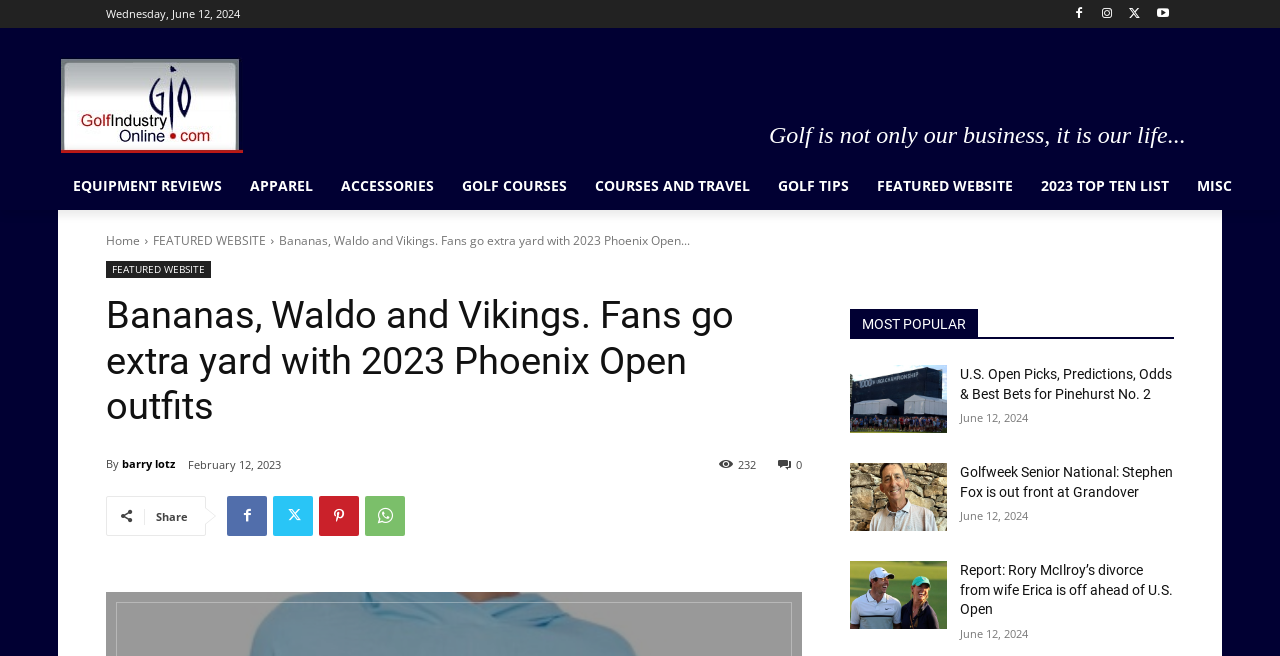What is the date displayed at the top of the webpage?
Refer to the image and give a detailed answer to the question.

I found the date by looking at the top of the webpage, where it is displayed in a static text element with a bounding box coordinate of [0.083, 0.009, 0.188, 0.032].